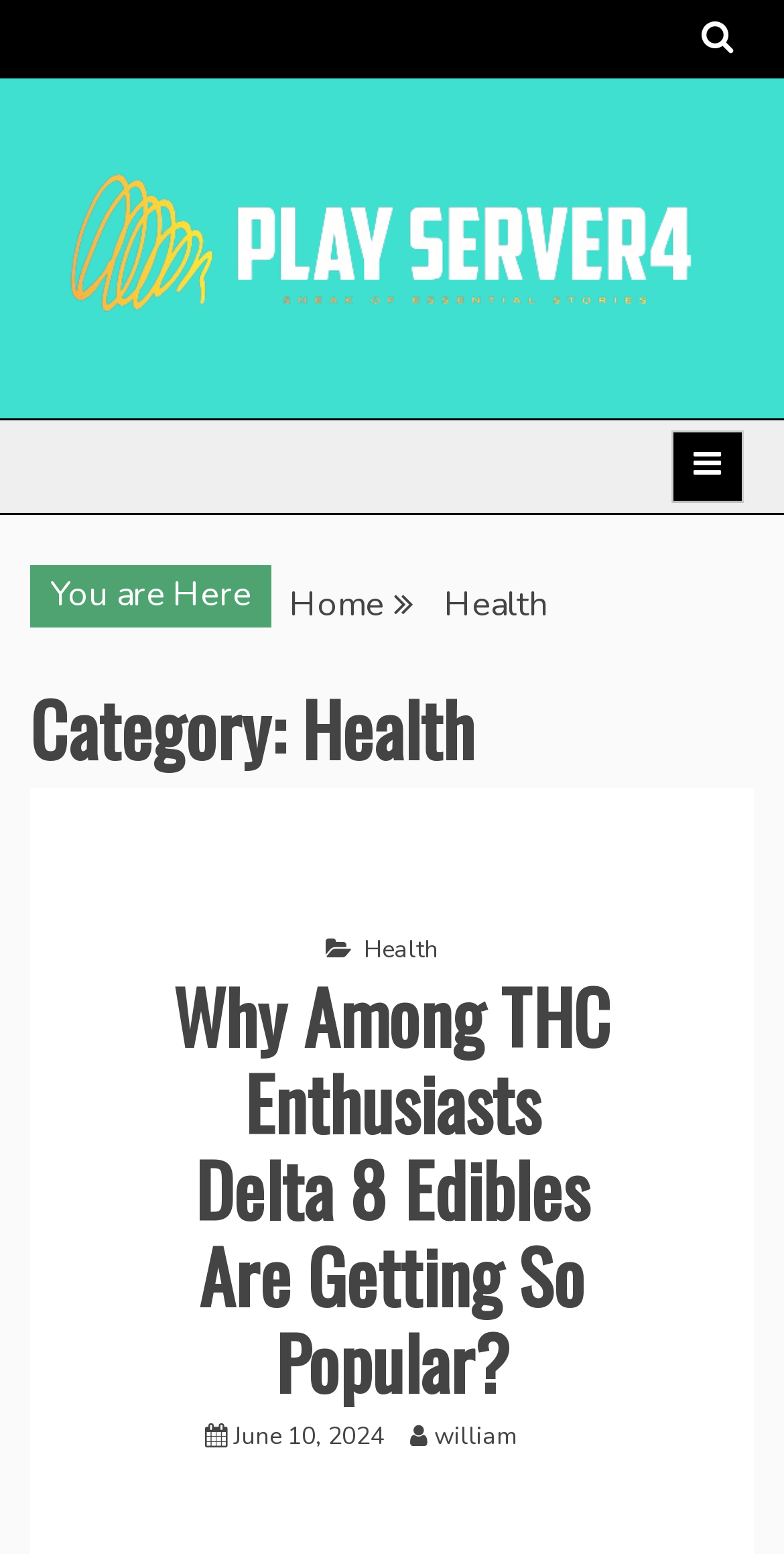Provide the bounding box coordinates for the specified HTML element described in this description: "June 10, 2024June 10, 2024". The coordinates should be four float numbers ranging from 0 to 1, in the format [left, top, right, bottom].

[0.297, 0.913, 0.49, 0.934]